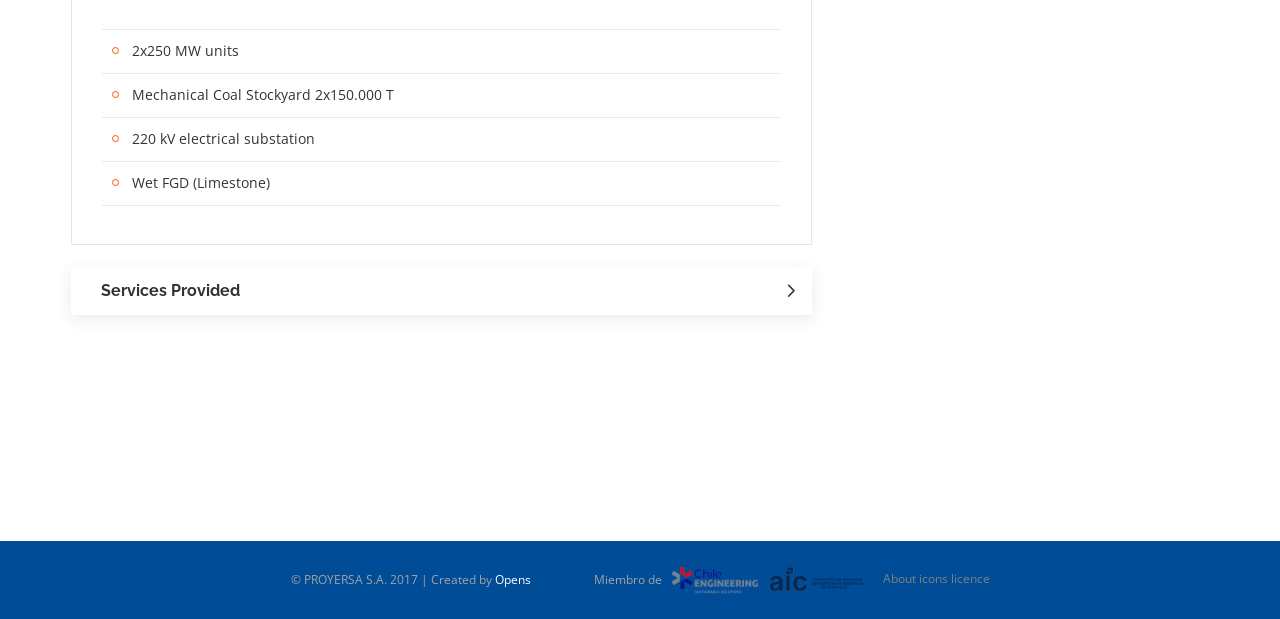What is the type of units mentioned? Based on the screenshot, please respond with a single word or phrase.

MW units